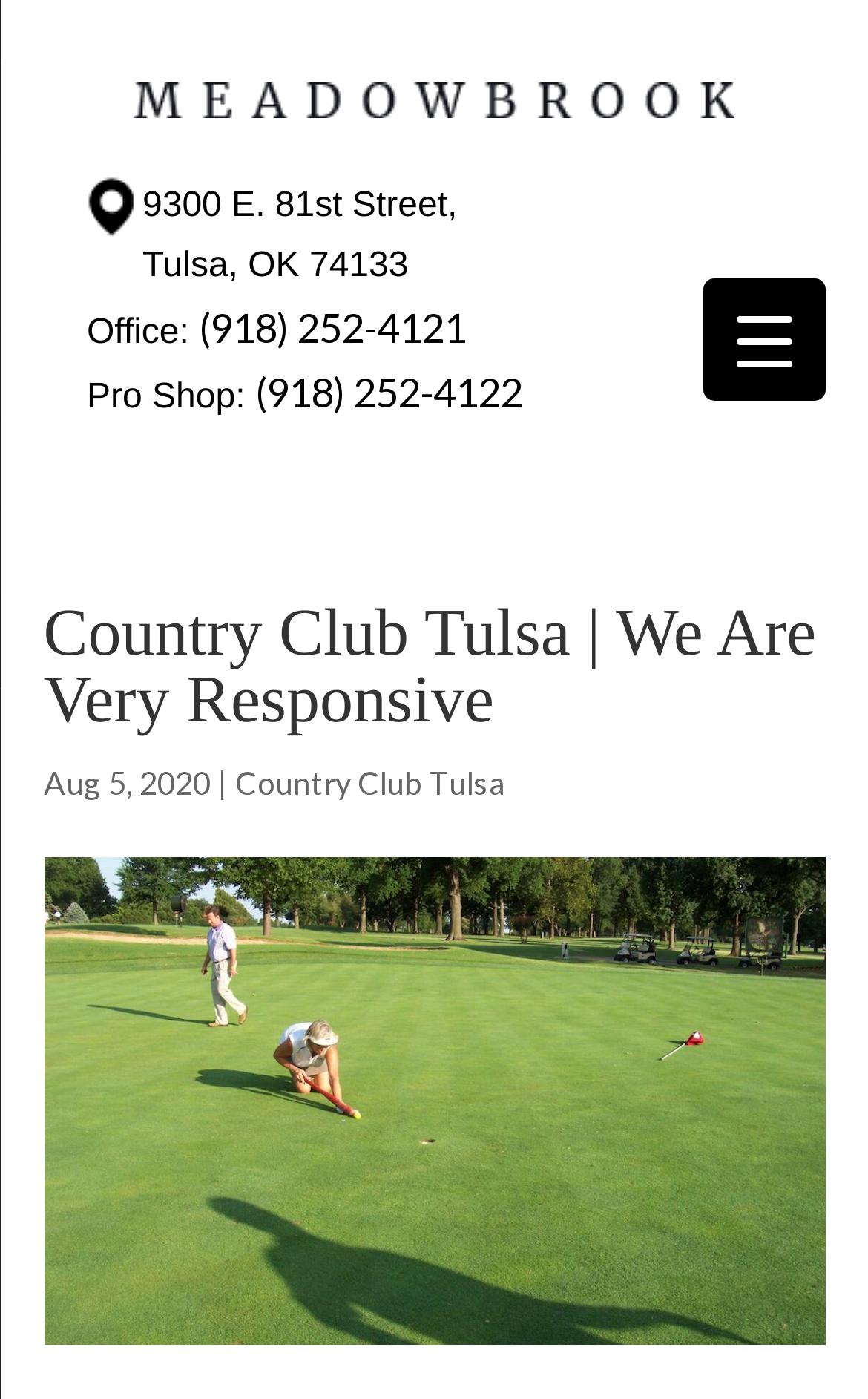Locate the bounding box coordinates for the element described below: "Country Club Tulsa". The coordinates must be four float values between 0 and 1, formatted as [left, top, right, bottom].

[0.271, 0.546, 0.581, 0.573]